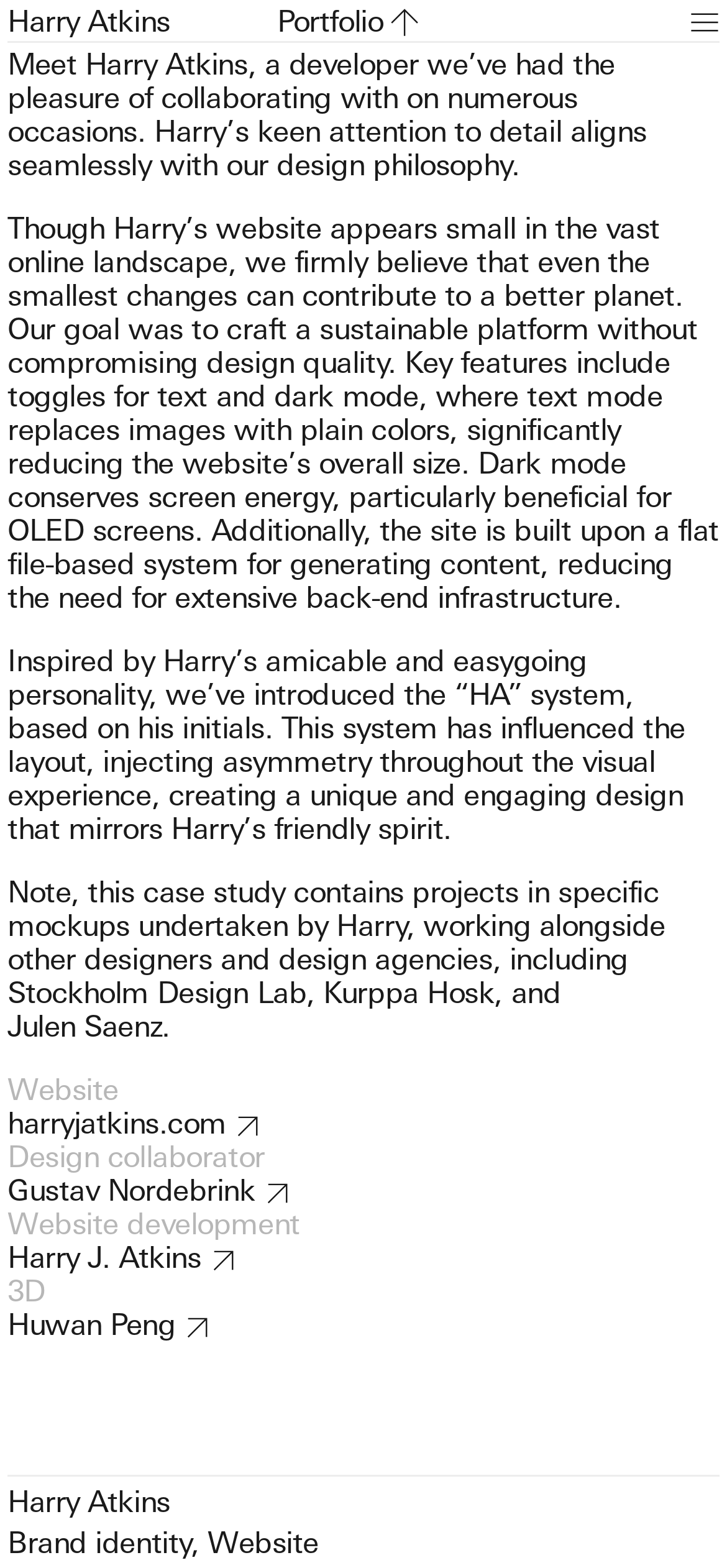What is the name of the developer featured on this webpage?
Refer to the image and provide a detailed answer to the question.

The webpage has a heading element with the text 'Harry Atkins' and a link with the same text, indicating that the webpage is about a developer named Harry Atkins.